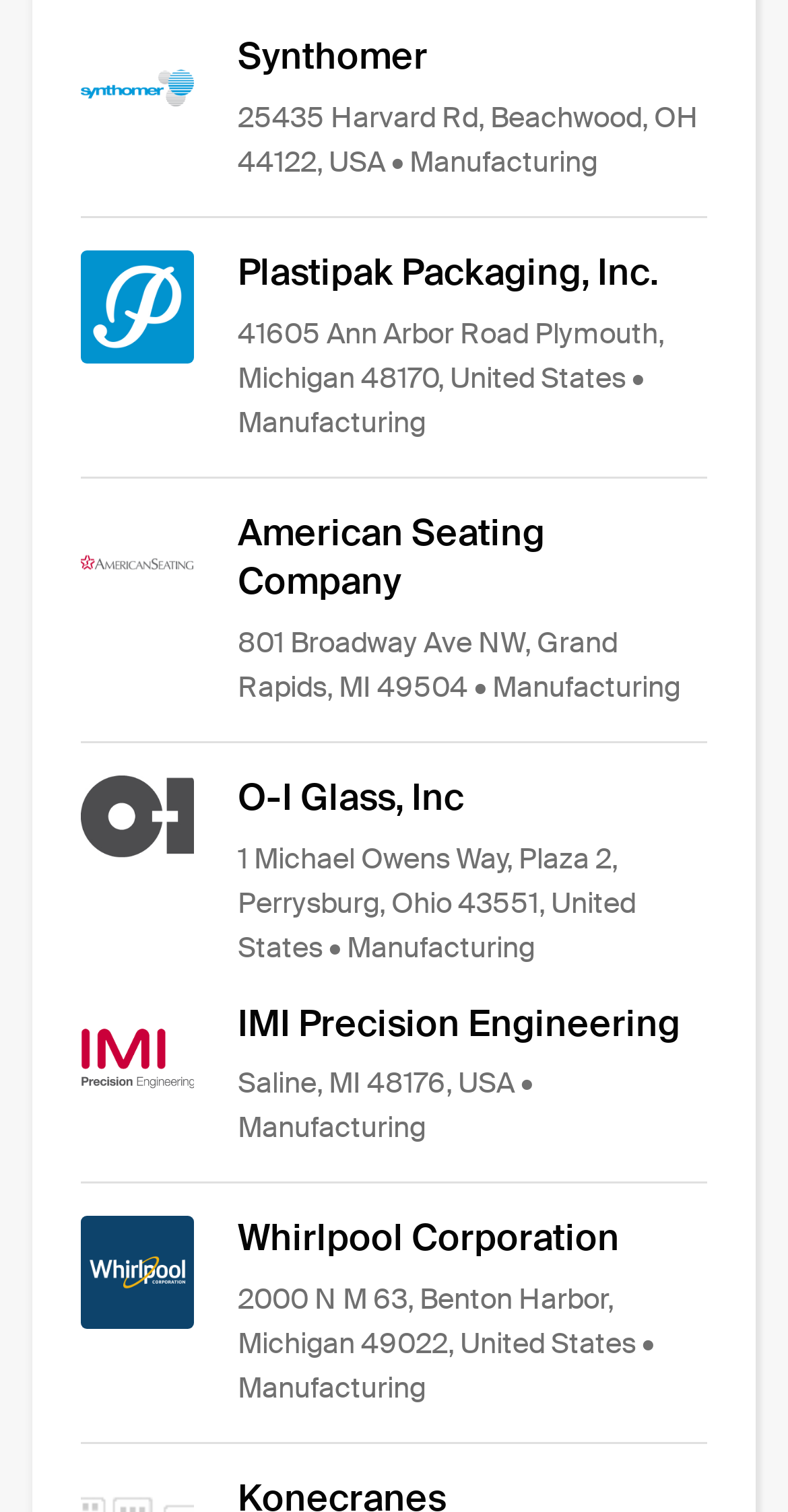Respond with a single word or phrase:
What is the city of American Seating Company's location?

Grand Rapids